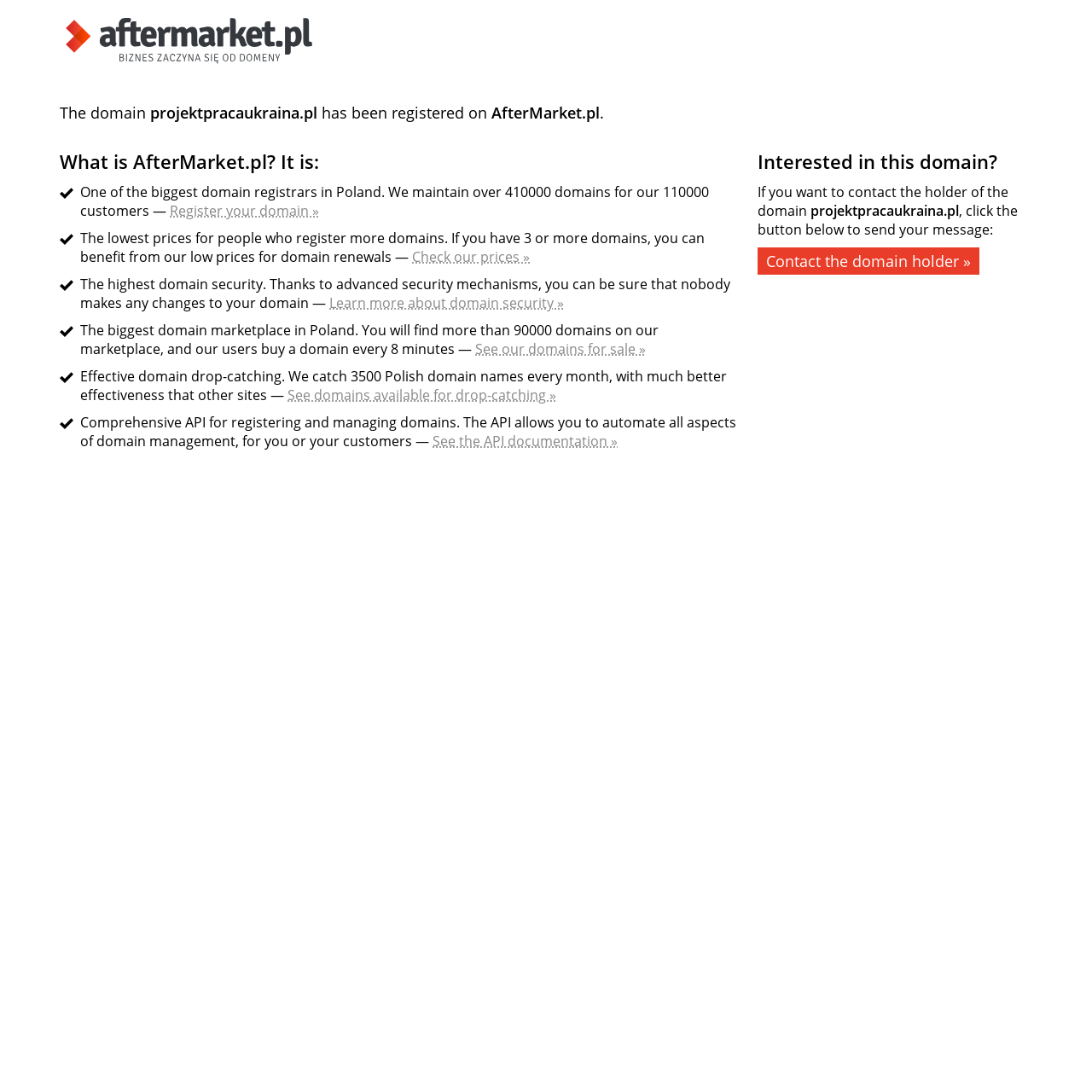What is the frequency of domain purchases on AfterMarket.pl?
Carefully examine the image and provide a detailed answer to the question.

According to the static text element with ID 51, domains are purchased on AfterMarket.pl every 8 minutes, with over 90000 domains available on their marketplace.